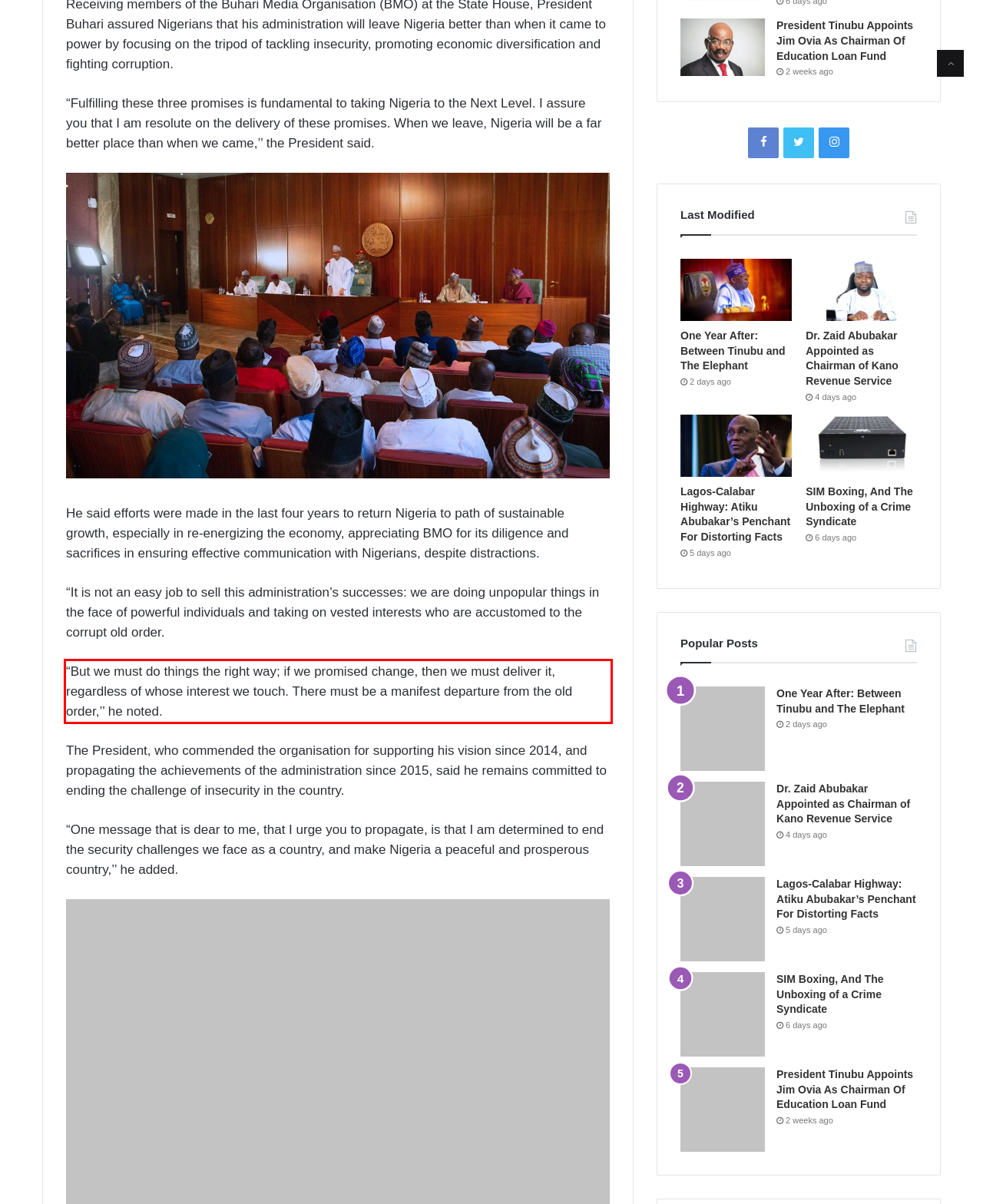Using the provided webpage screenshot, recognize the text content in the area marked by the red bounding box.

“But we must do things the right way; if we promised change, then we must deliver it, regardless of whose interest we touch. There must be a manifest departure from the old order,’’ he noted.